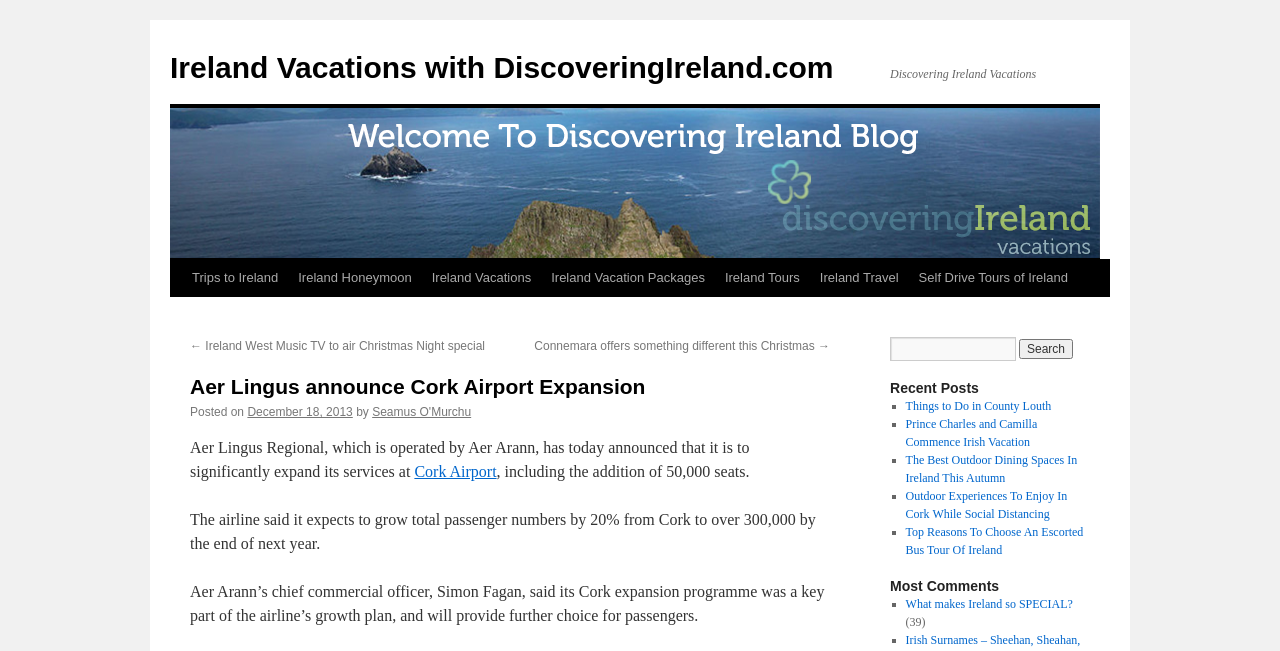What is the name of the link below 'Recent Posts'?
Answer the question in a detailed and comprehensive manner.

Below the 'Recent Posts' heading, there is a list of links, and the first link is 'Things to Do in County Louth'. This information is found in the section starting with 'Recent Posts'.